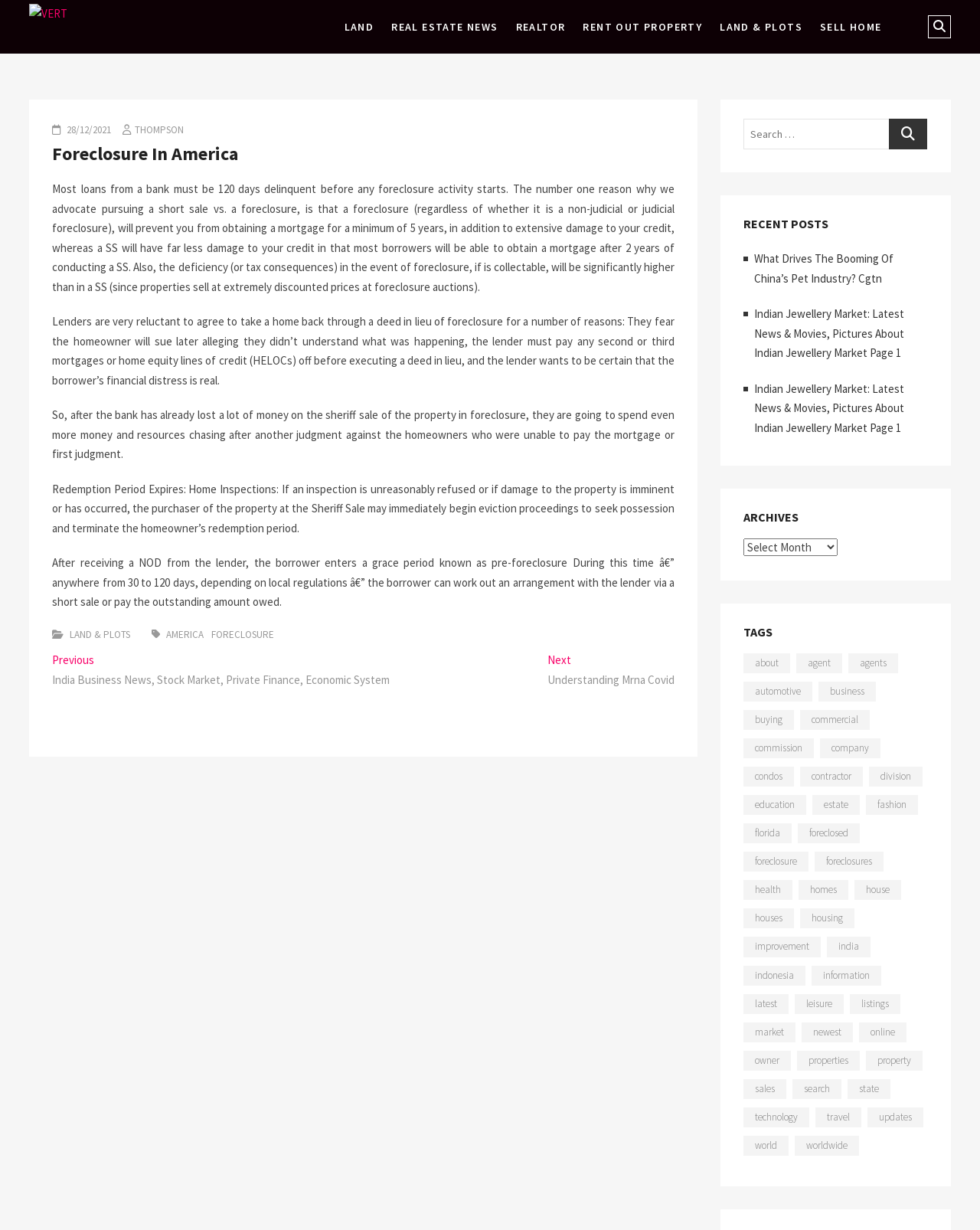Find and indicate the bounding box coordinates of the region you should select to follow the given instruction: "Read the article about foreclosure in America".

[0.053, 0.116, 0.688, 0.135]